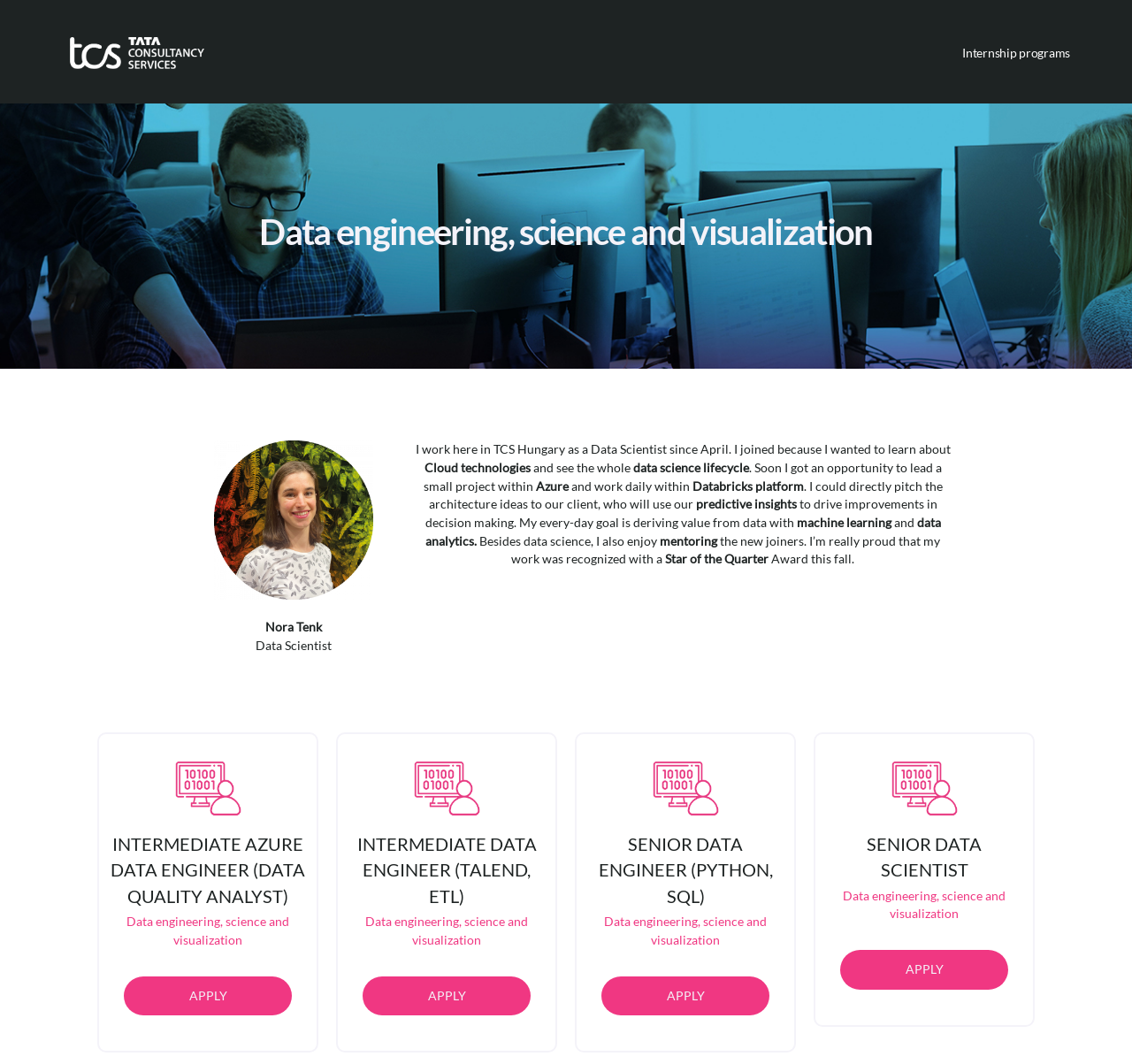What is the name of the platform mentioned in the text?
Relying on the image, give a concise answer in one word or a brief phrase.

Databricks